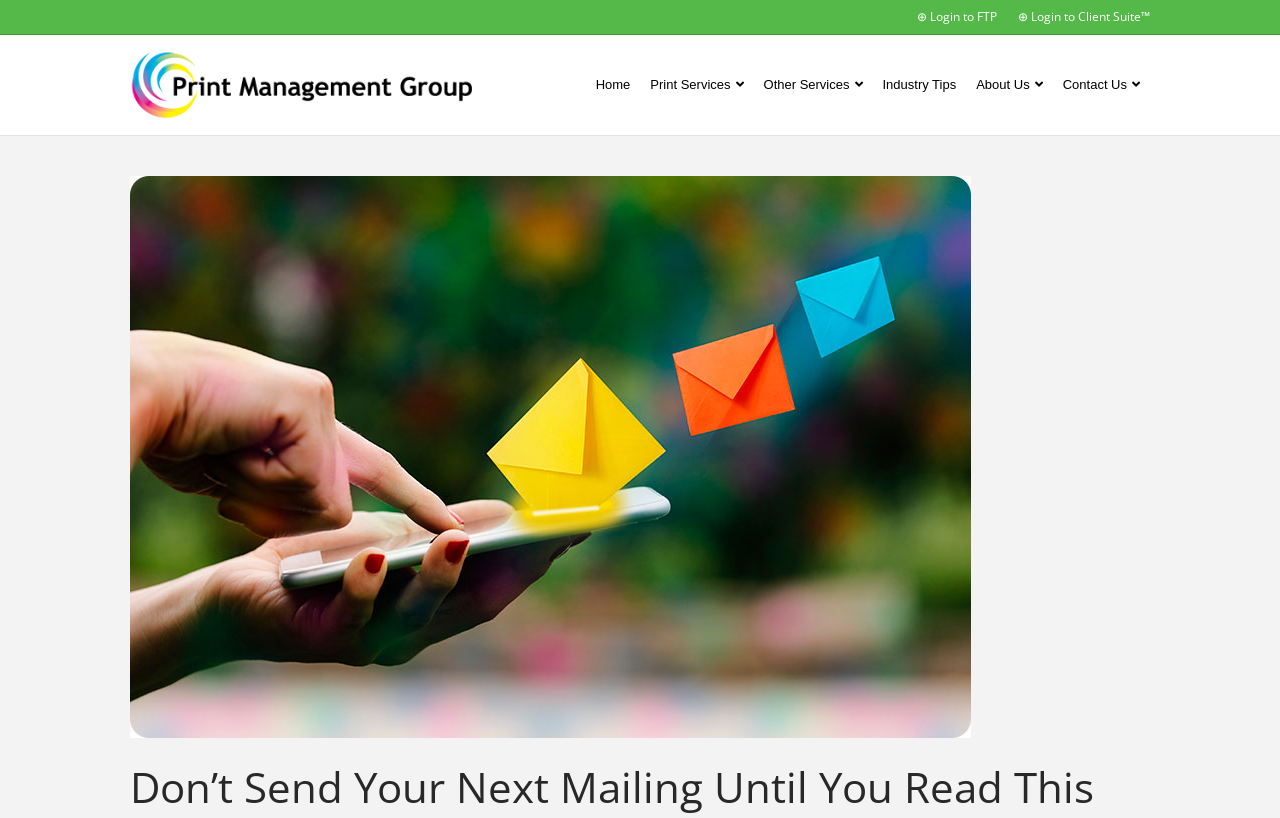Utilize the details in the image to thoroughly answer the following question: What is the purpose of the '⊕ Login to FTP' link?

I found the '⊕ Login to FTP' link at the top of the page, which suggests that it is used to log in to an FTP server, likely for file transfer purposes.